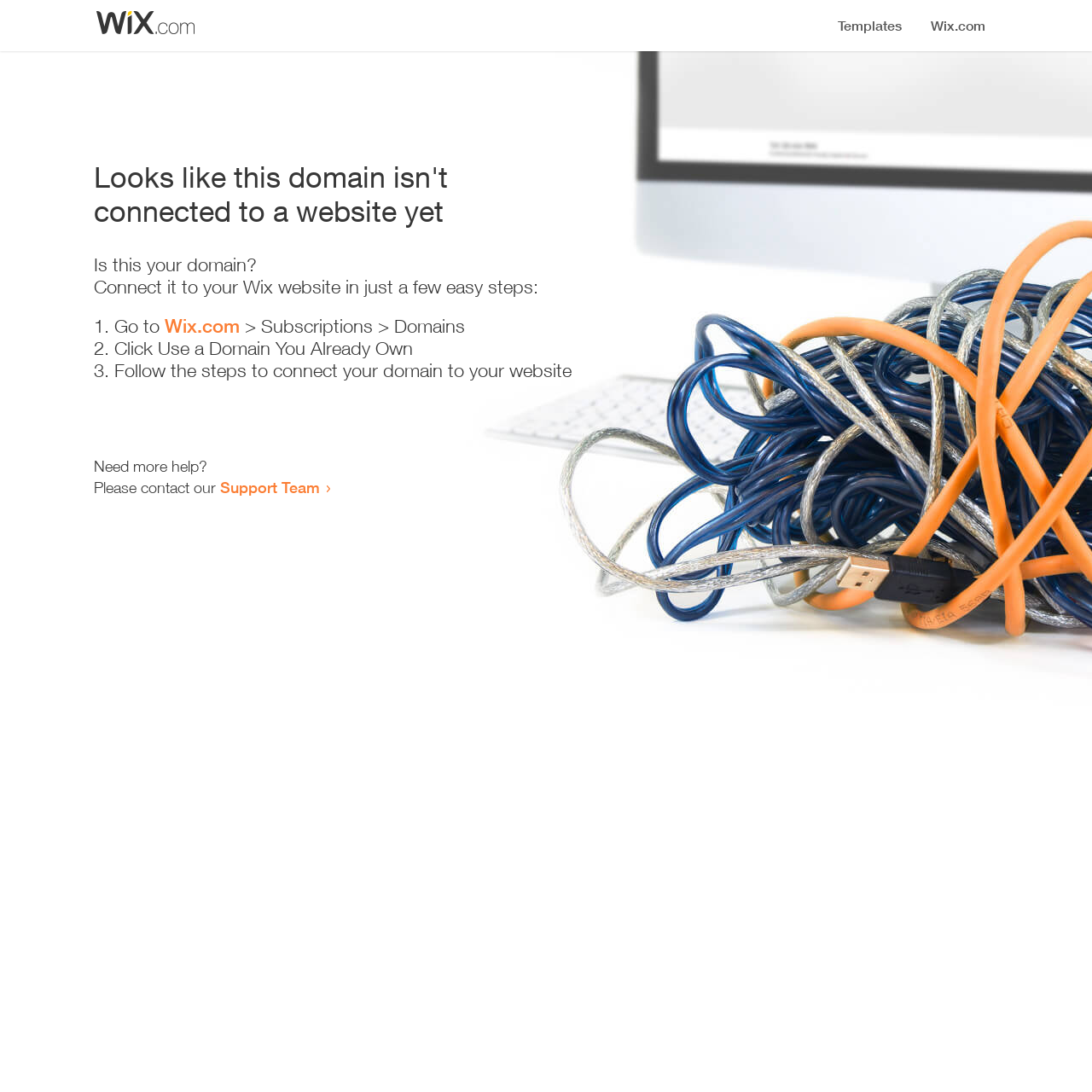Given the element description parent_node: NEW BOOK!, predict the bounding box coordinates for the UI element in the webpage screenshot. The format should be (top-left x, top-left y, bottom-right x, bottom-right y), and the values should be between 0 and 1.

None